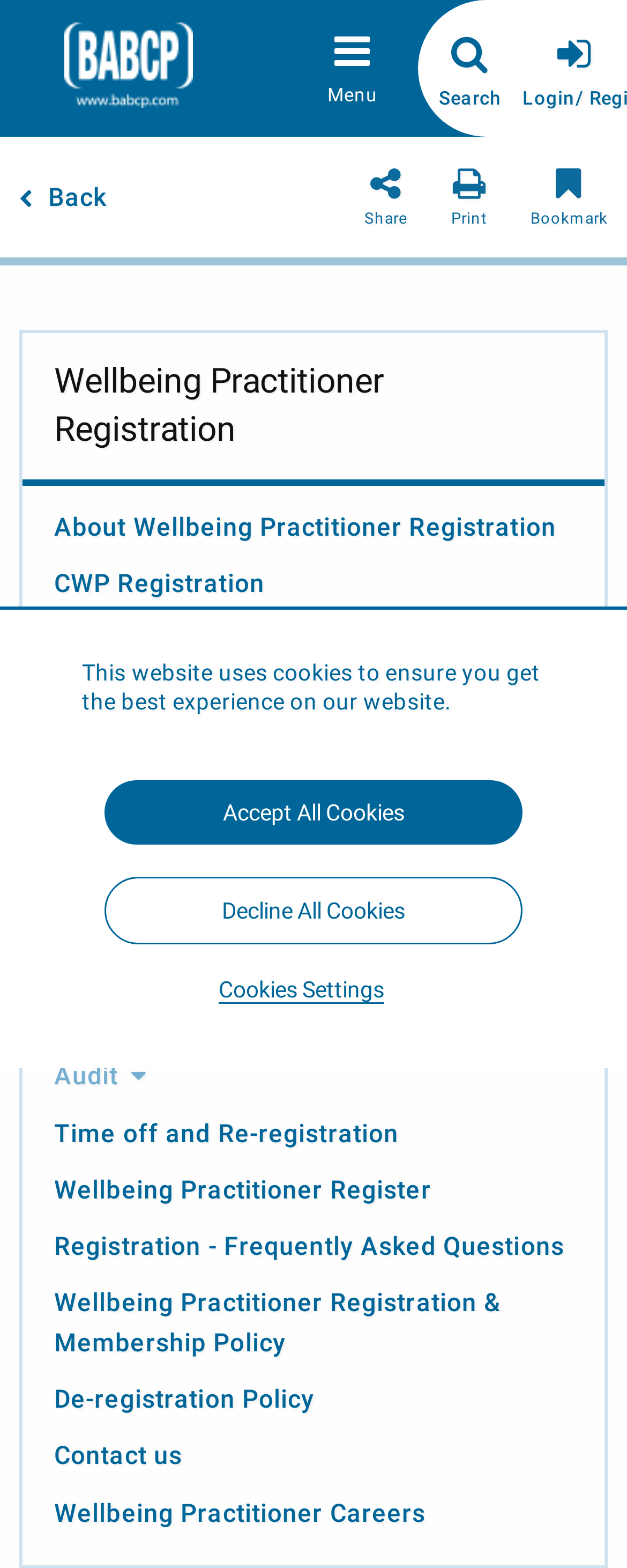Identify the first-level heading on the webpage and generate its text content.

Wellbeing Practitioner Registration Audit